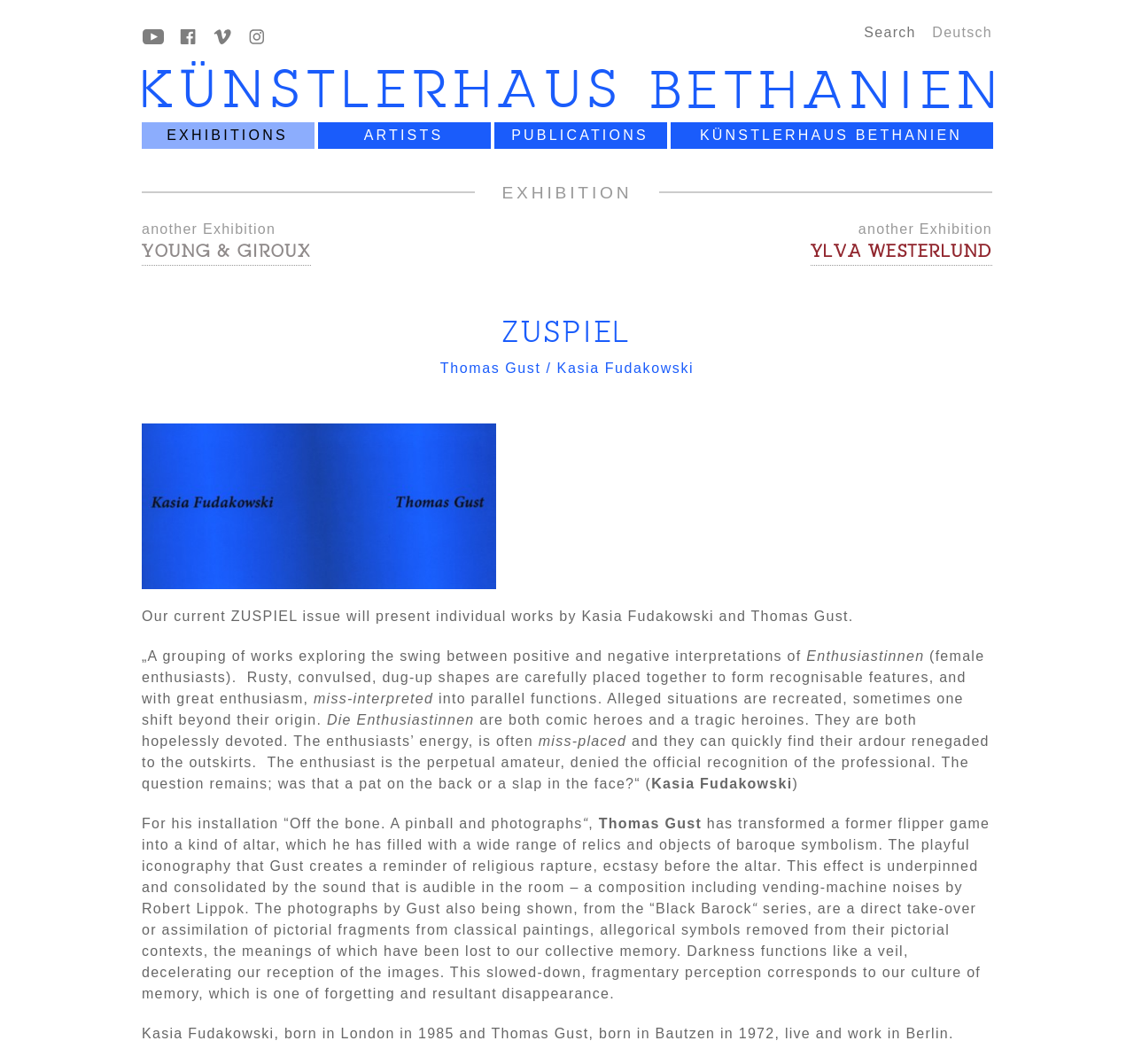Identify the bounding box coordinates of the region that needs to be clicked to carry out this instruction: "Search for something". Provide these coordinates as four float numbers ranging from 0 to 1, i.e., [left, top, right, bottom].

None